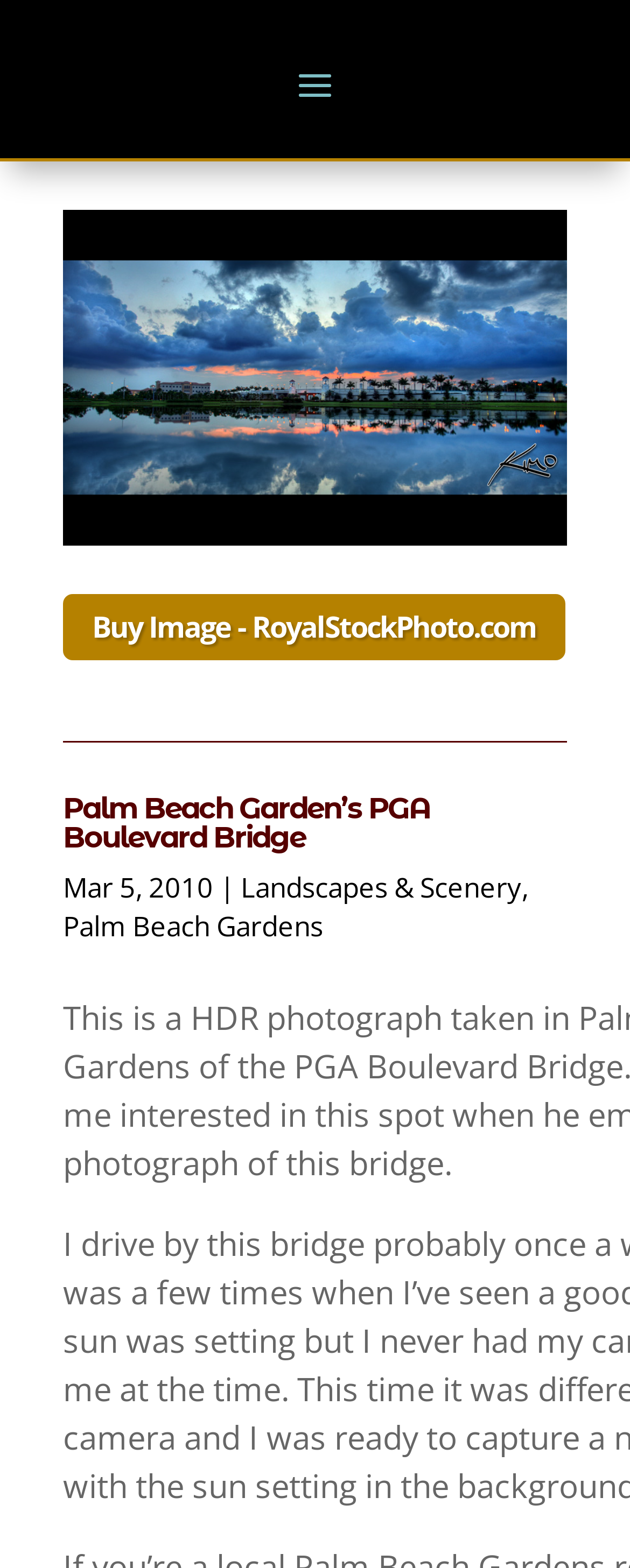Generate the text content of the main heading of the webpage.

Palm Beach Garden’s PGA Boulevard Bridge